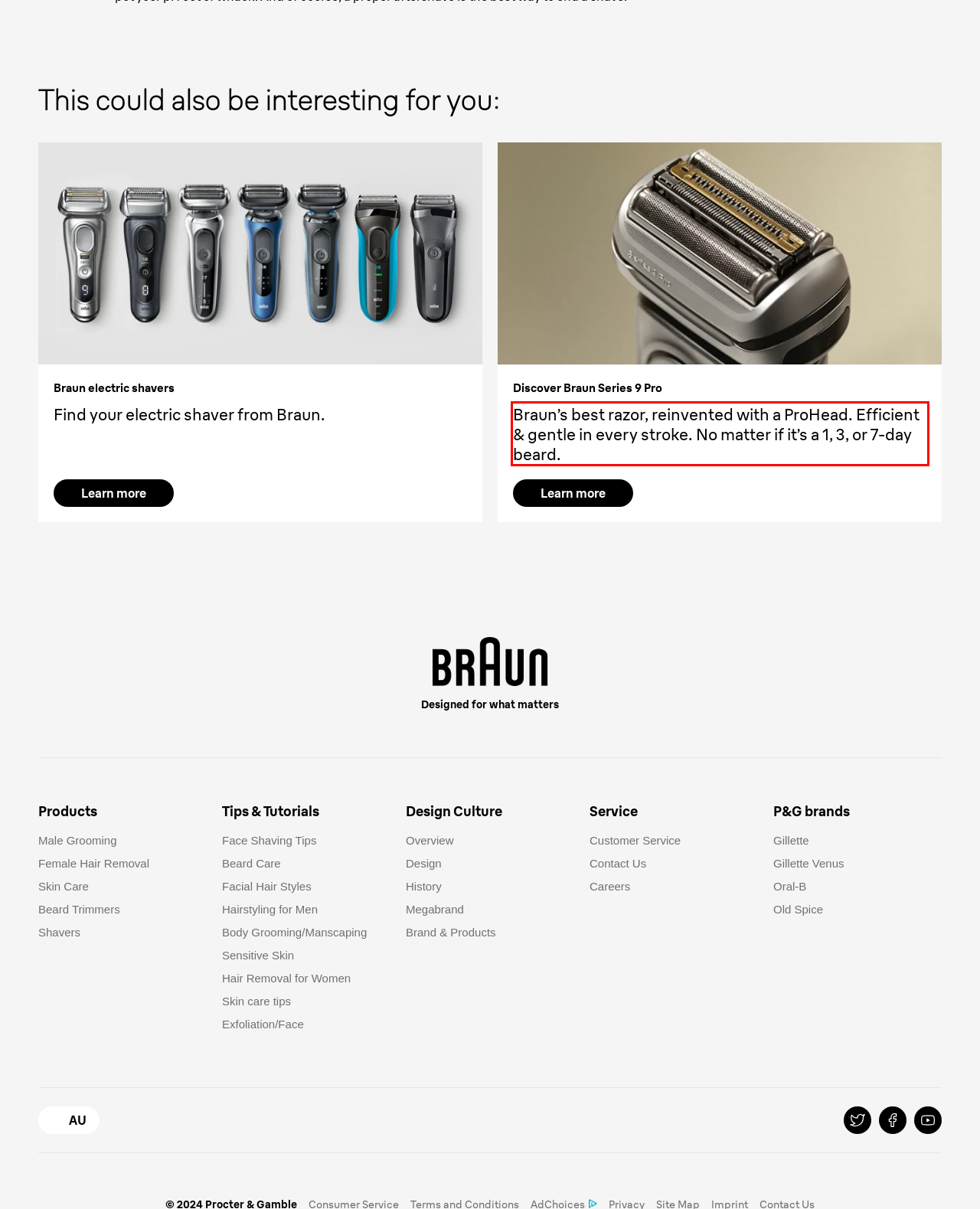You are provided with a screenshot of a webpage that includes a UI element enclosed in a red rectangle. Extract the text content inside this red rectangle.

Braun’s best razor, reinvented with a ProHead. Efficient & gentle in every stroke. No matter if it’s a 1, 3, or 7-day beard.